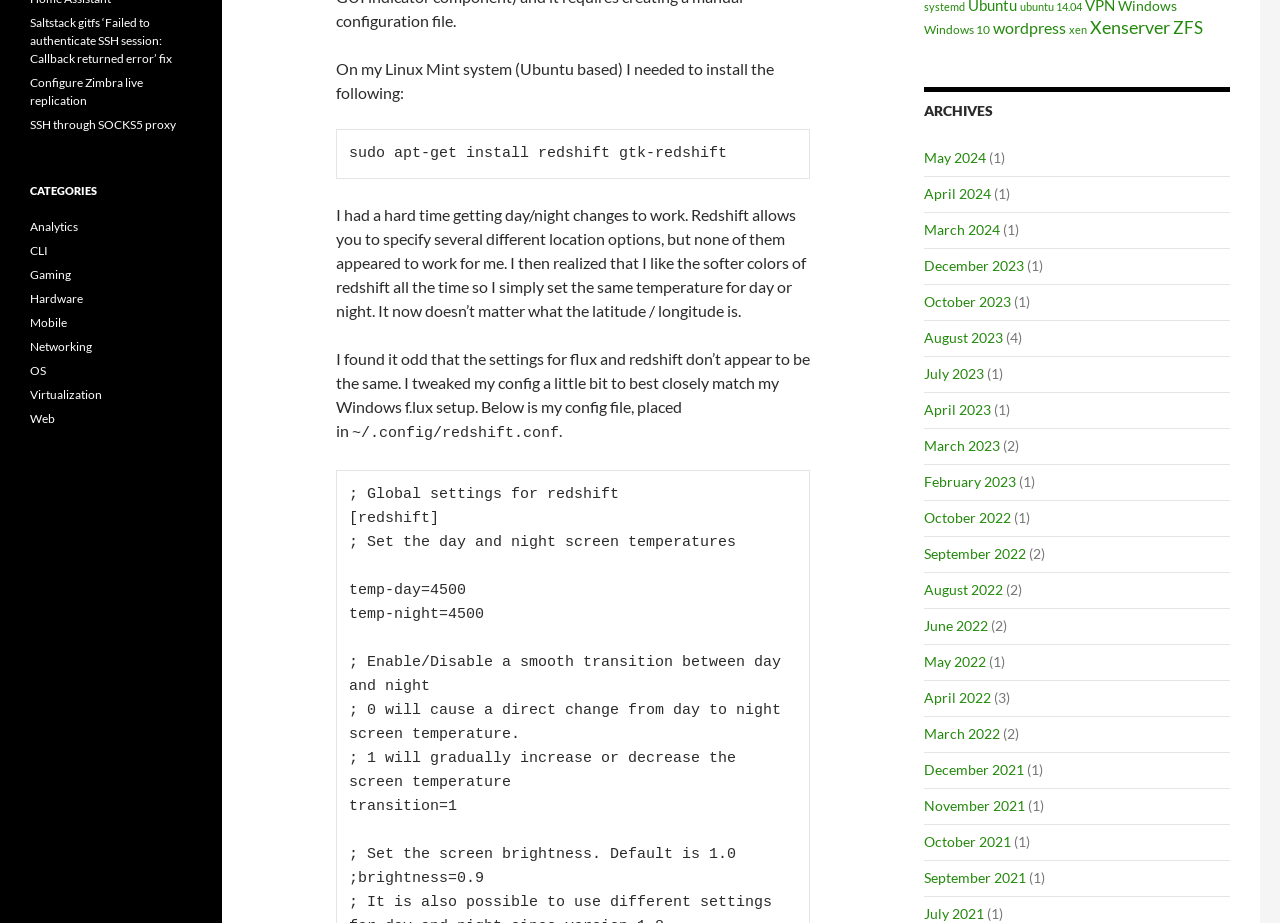Bounding box coordinates are specified in the format (top-left x, top-left y, bottom-right x, bottom-right y). All values are floating point numbers bounded between 0 and 1. Please provide the bounding box coordinate of the region this sentence describes: August 2023

[0.722, 0.356, 0.784, 0.375]